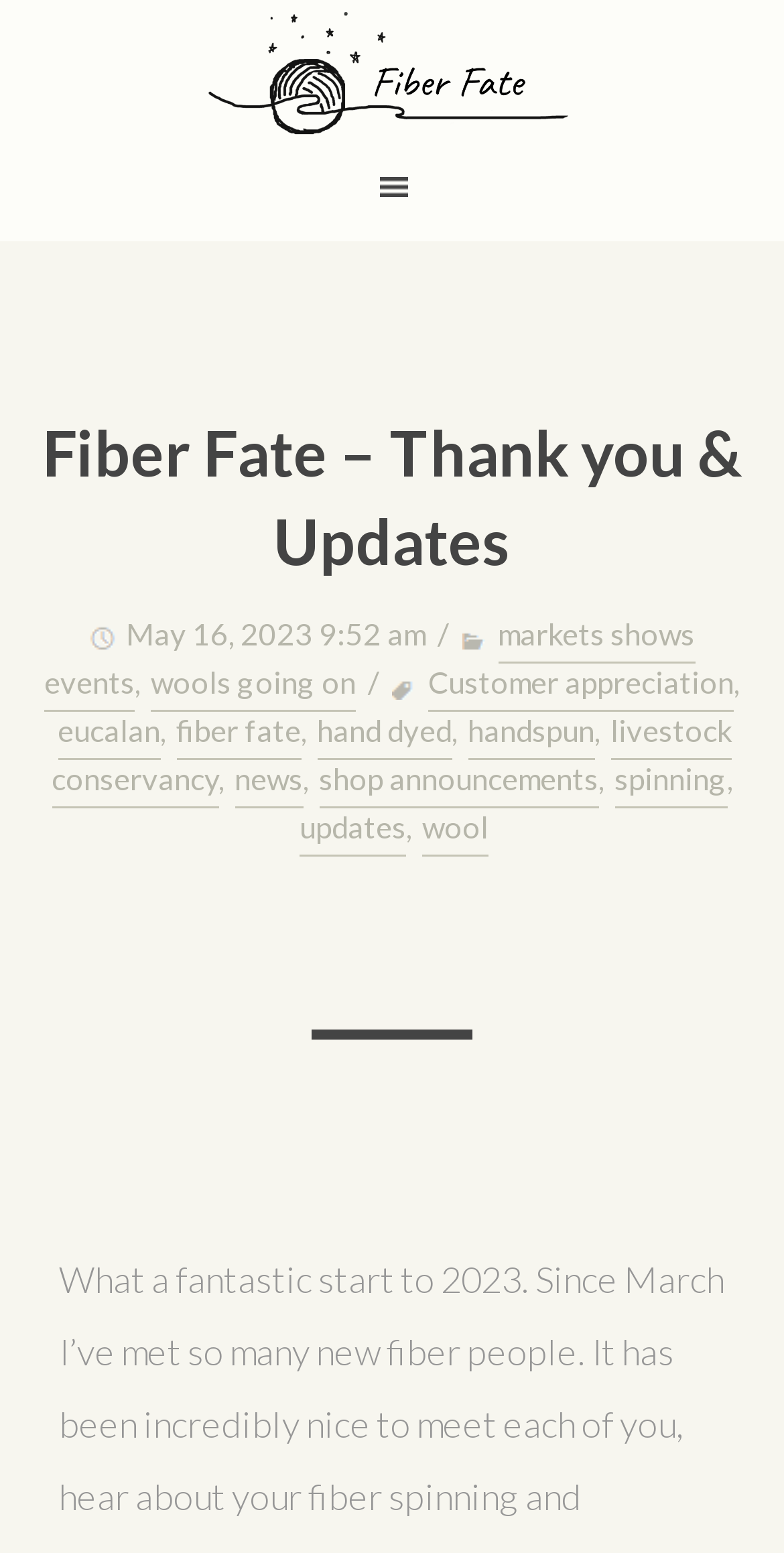Locate the UI element described by fiber fate and provide its bounding box coordinates. Use the format (top-left x, top-left y, bottom-right x, bottom-right y) with all values as floating point numbers between 0 and 1.

[0.224, 0.458, 0.383, 0.489]